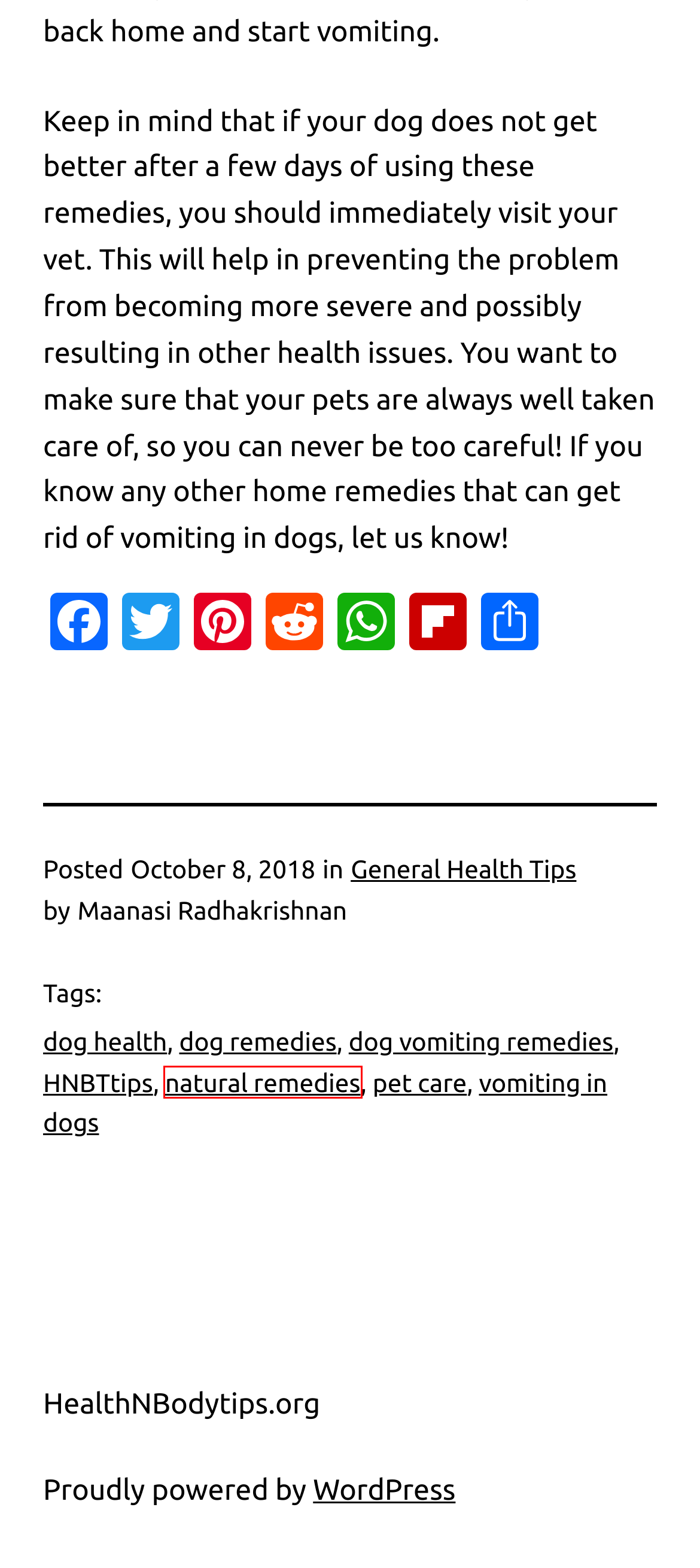You have a screenshot of a webpage with a red bounding box around an element. Choose the best matching webpage description that would appear after clicking the highlighted element. Here are the candidates:
A. General Health Tips Archives - HealthNBodytips.org
B. dog vomiting remedies Archives - HealthNBodytips.org
C. vomiting in dogs Archives - HealthNBodytips.org
D. HNBTtips Archives - HealthNBodytips.org
E. dog health Archives - HealthNBodytips.org
F. natural remedies Archives - HealthNBodytips.org
G. dog remedies Archives - HealthNBodytips.org
H. Blog Tool, Publishing Platform, and CMS – WordPress.org

F